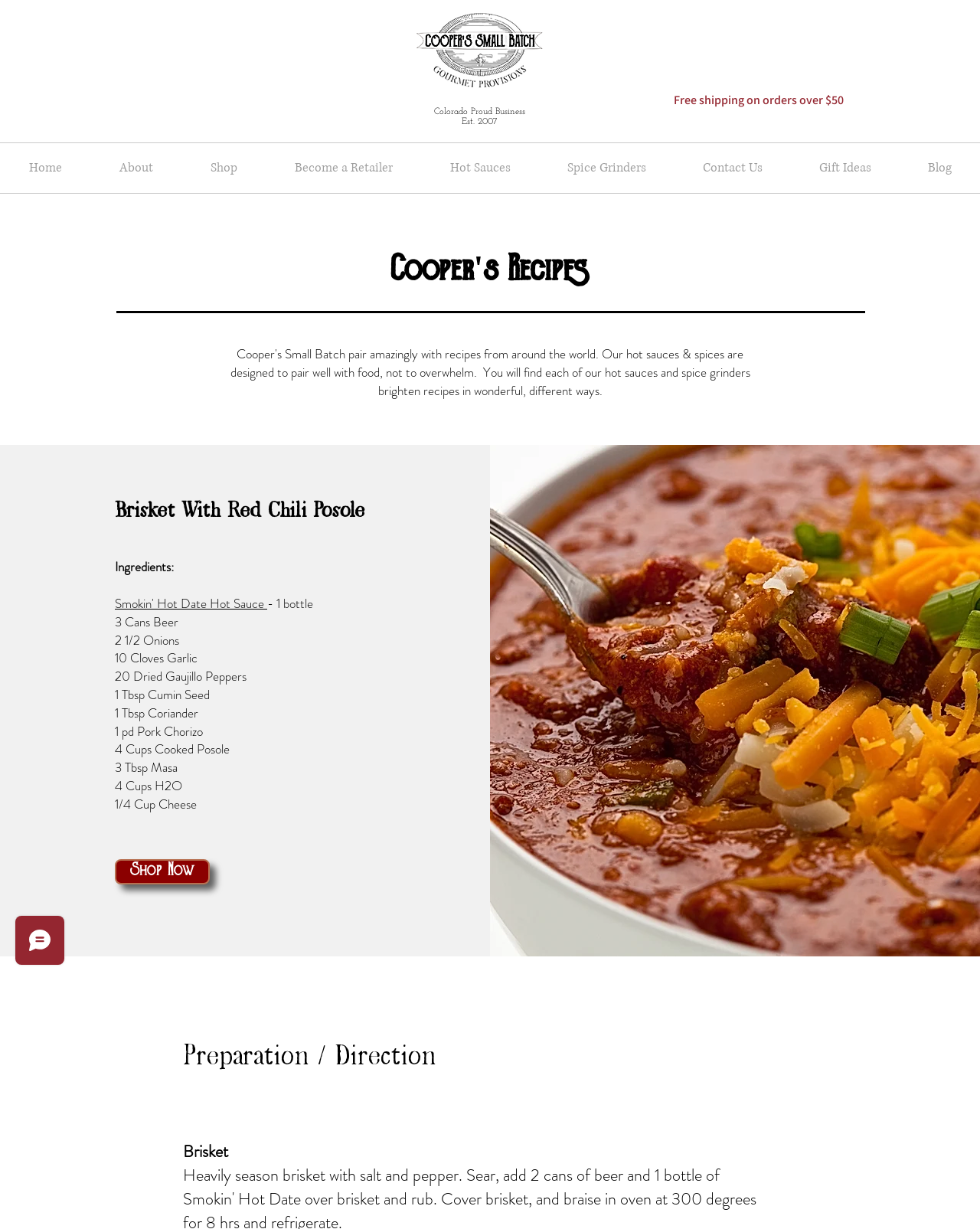What is the purpose of the 'Shop Now' button?
Provide an in-depth and detailed explanation in response to the question.

I determined the answer by looking at the link 'Shop Now' which is likely to take the user to a page where they can purchase products, suggesting that the purpose of the button is to facilitate buying products.